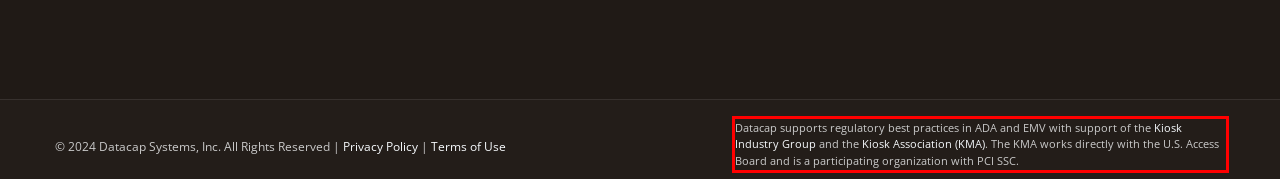You are given a screenshot with a red rectangle. Identify and extract the text within this red bounding box using OCR.

Datacap supports regulatory best practices in ADA and EMV with support of the Kiosk Industry Group and the Kiosk Association (KMA). The KMA works directly with the U.S. Access Board and is a participating organization with PCI SSC.